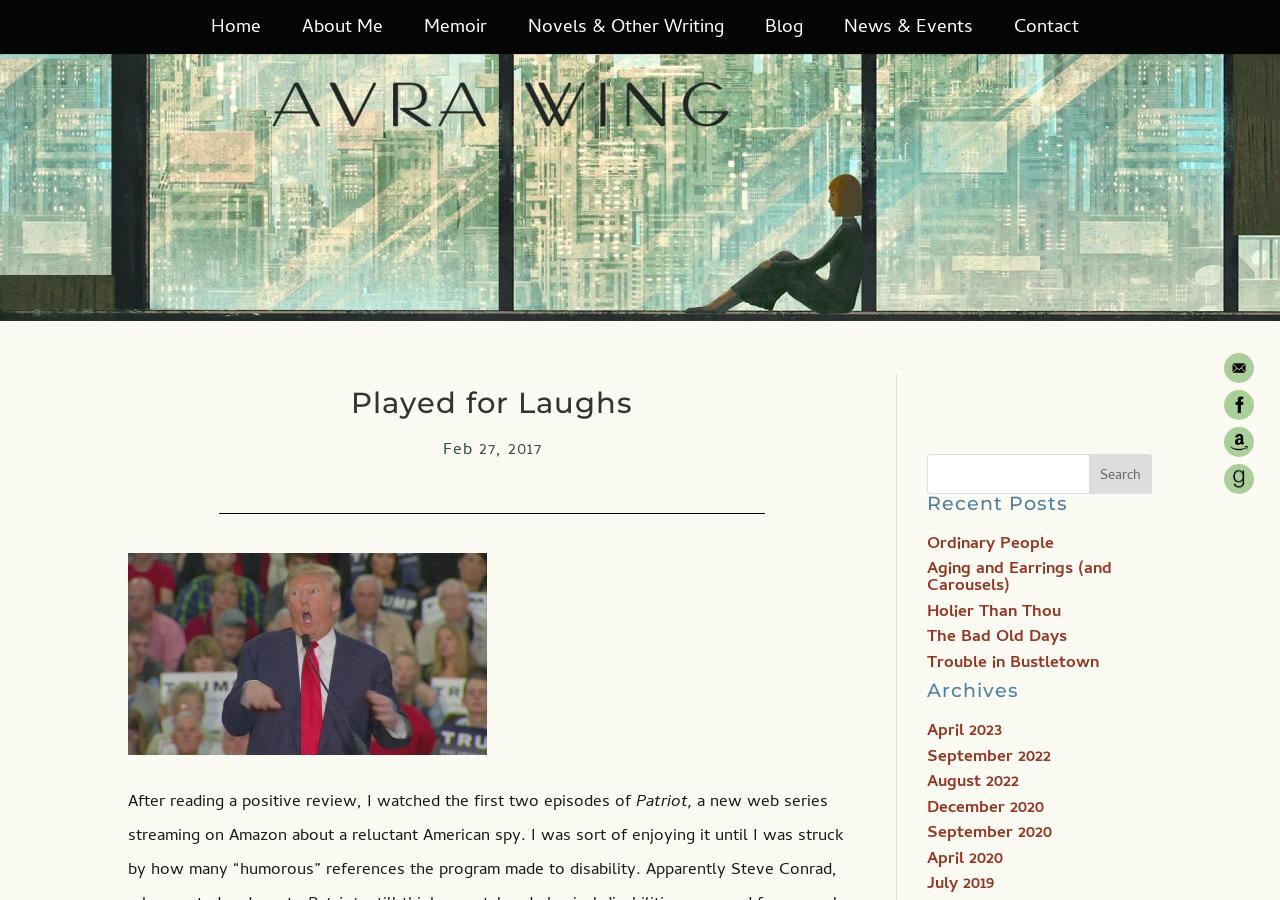Please answer the following question using a single word or phrase: 
What social media platforms are available?

email, facebook, amazon, goodreads